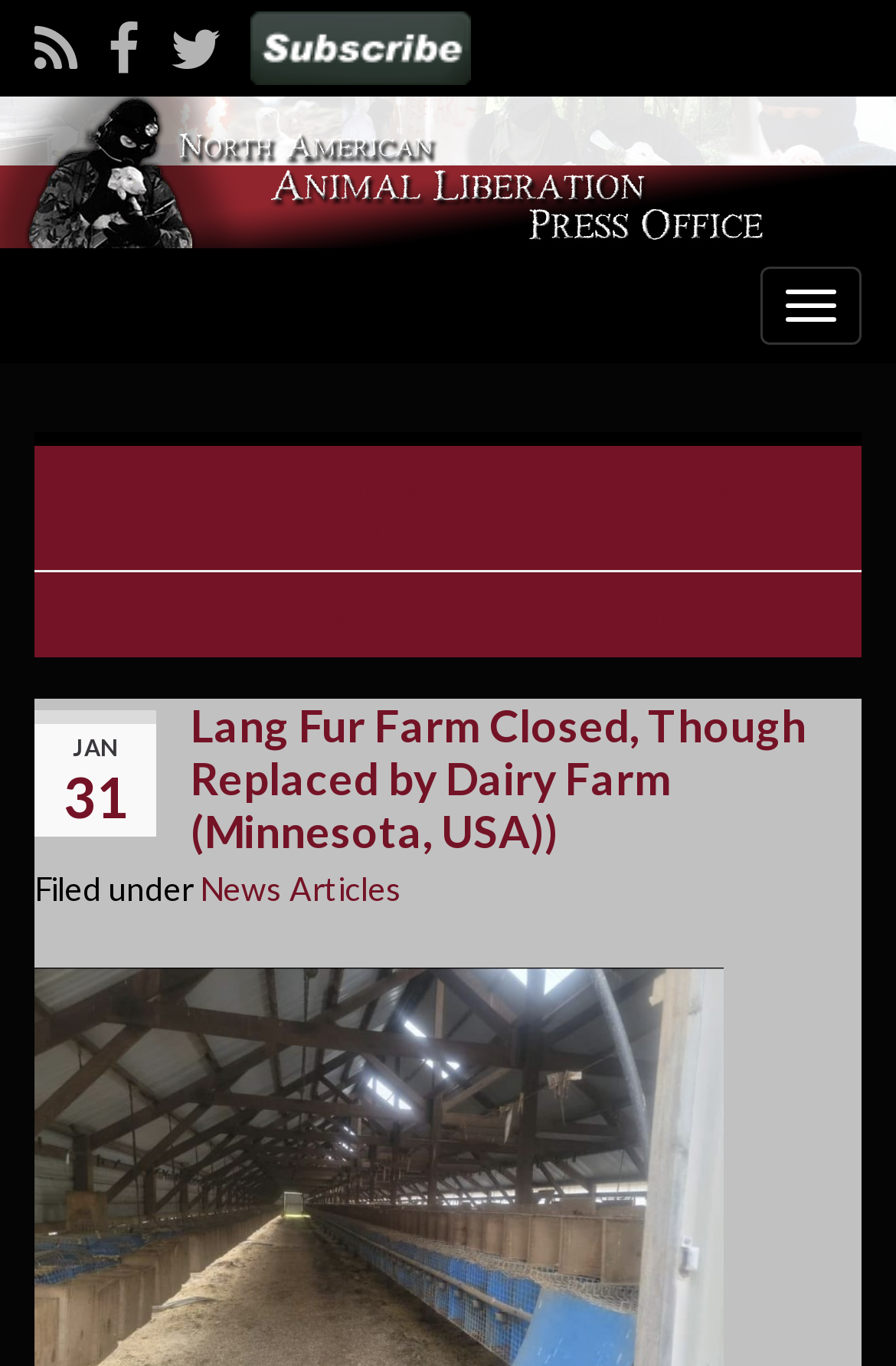What is the category of the news article?
Utilize the information in the image to give a detailed answer to the question.

I found the text 'Filed under' followed by a link 'News Articles', which suggests that 'News Articles' is the category of the news article.